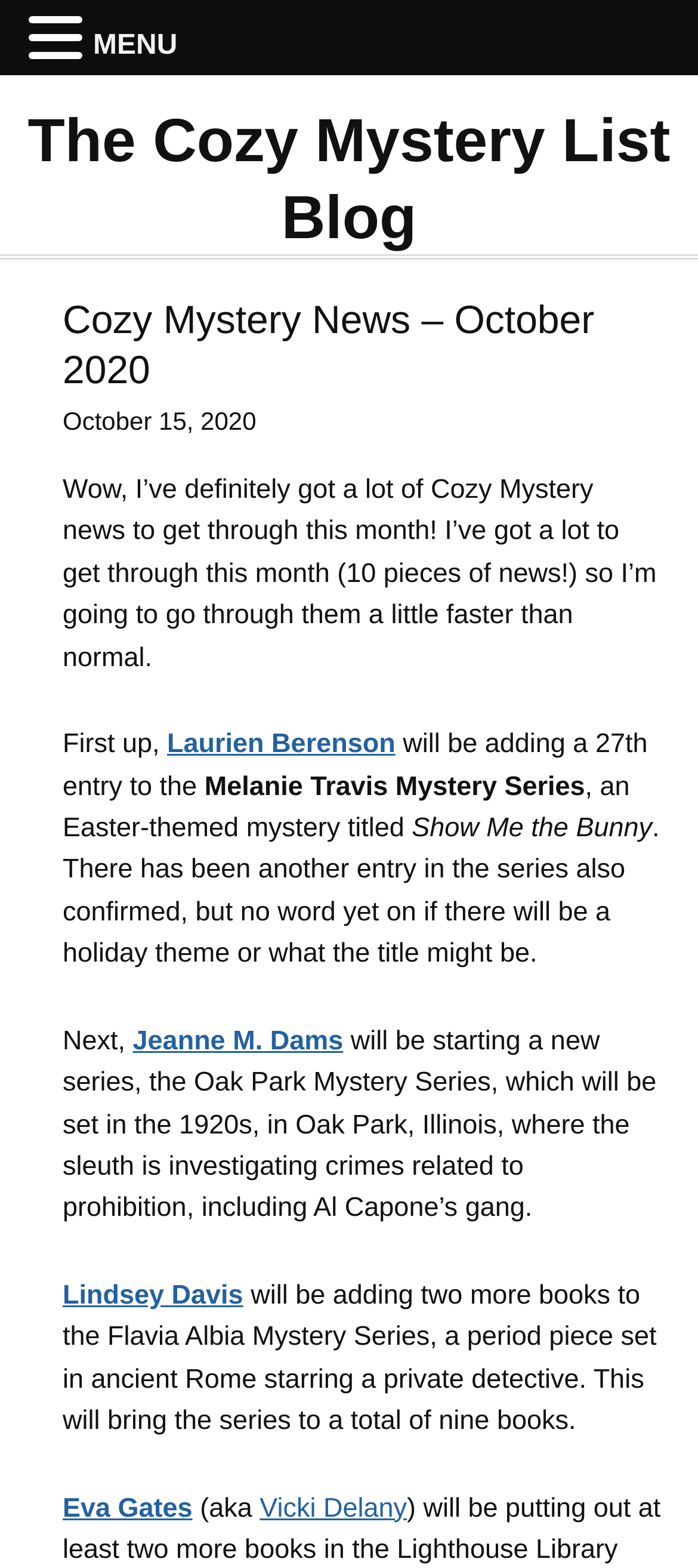What is the name of the author who is also known as Vicki Delany? Look at the image and give a one-word or short phrase answer.

Eva Gates